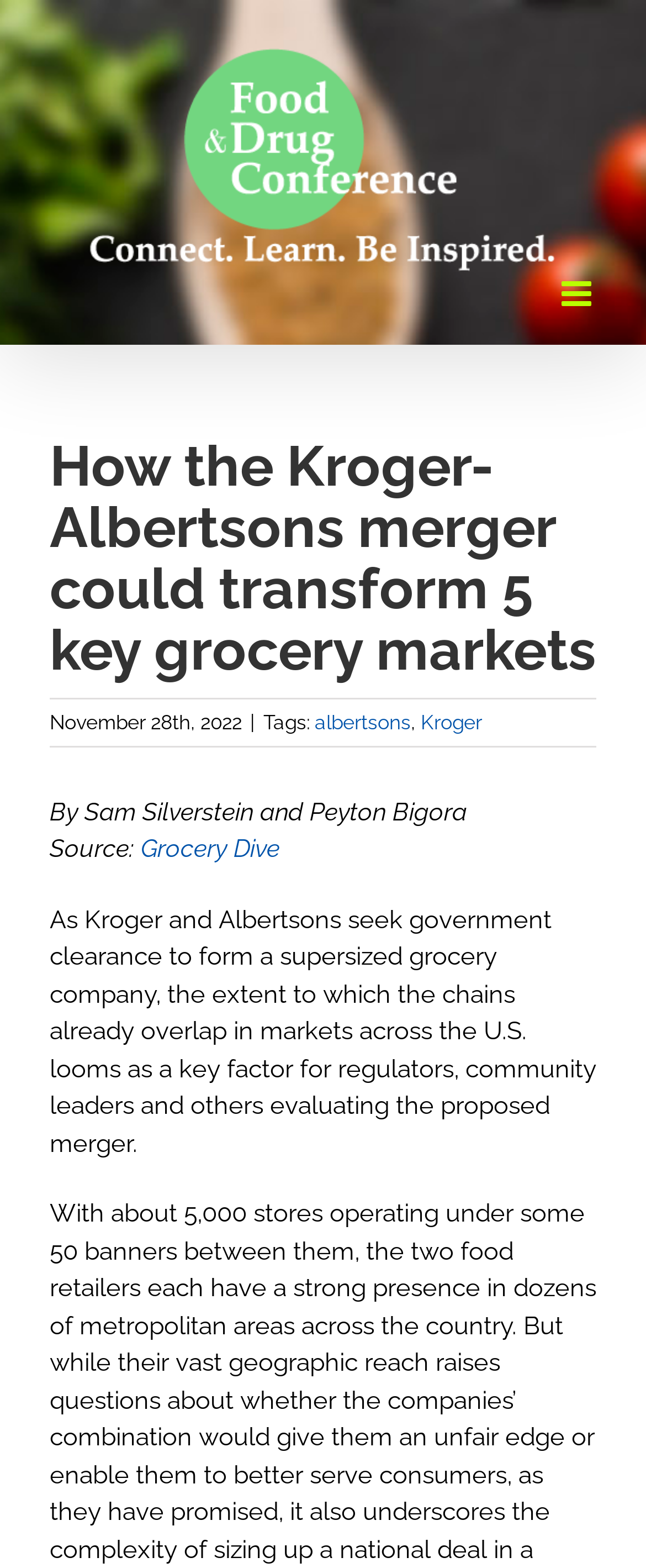What are the two companies mentioned in the article?
Based on the content of the image, thoroughly explain and answer the question.

The two companies mentioned in the article can be found in the text 'As Kroger and Albertsons seek government clearance...' which is located in the article content.